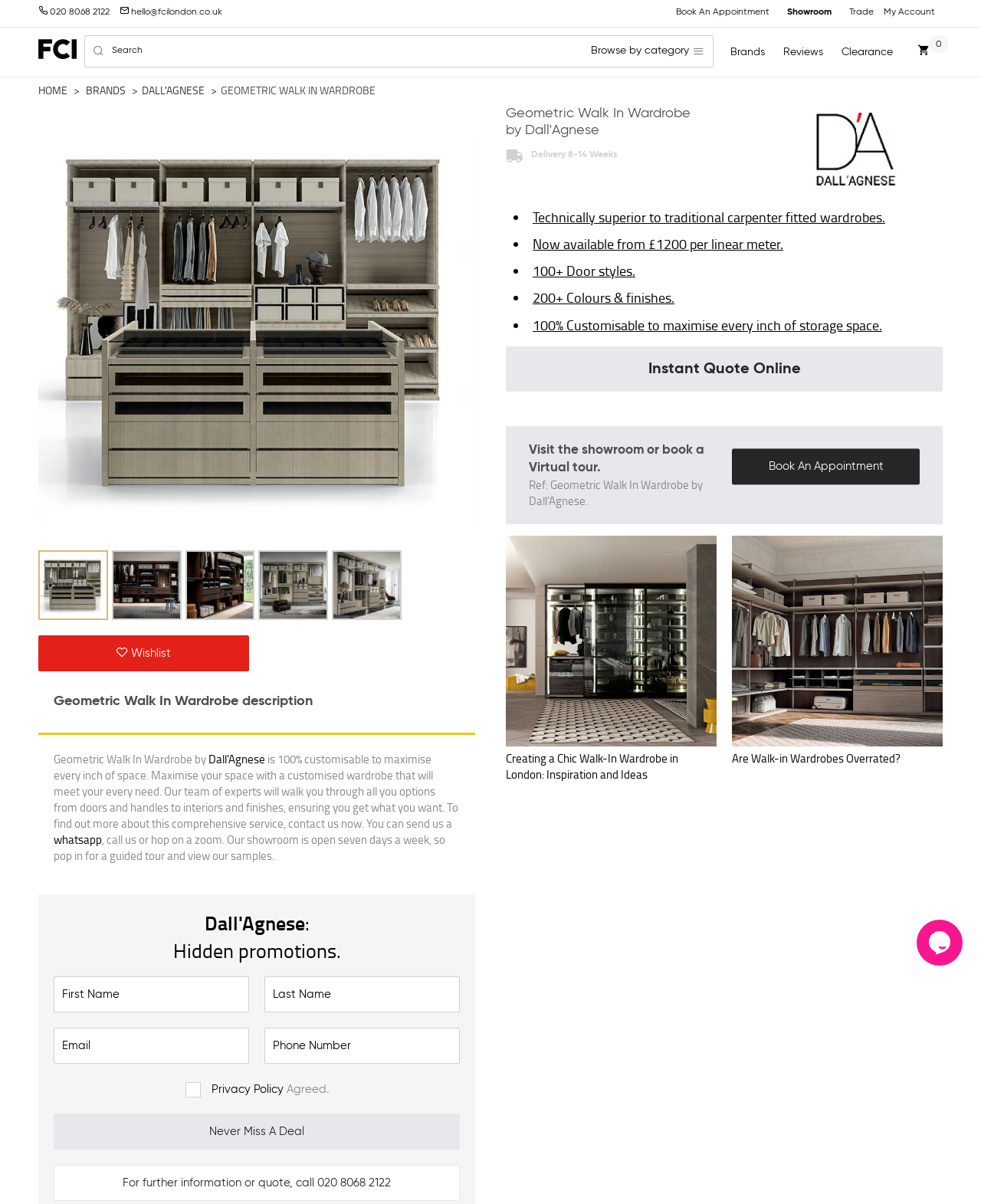Locate the bounding box coordinates of the element you need to click to accomplish the task described by this instruction: "View the showroom".

[0.795, 0.0, 0.855, 0.022]